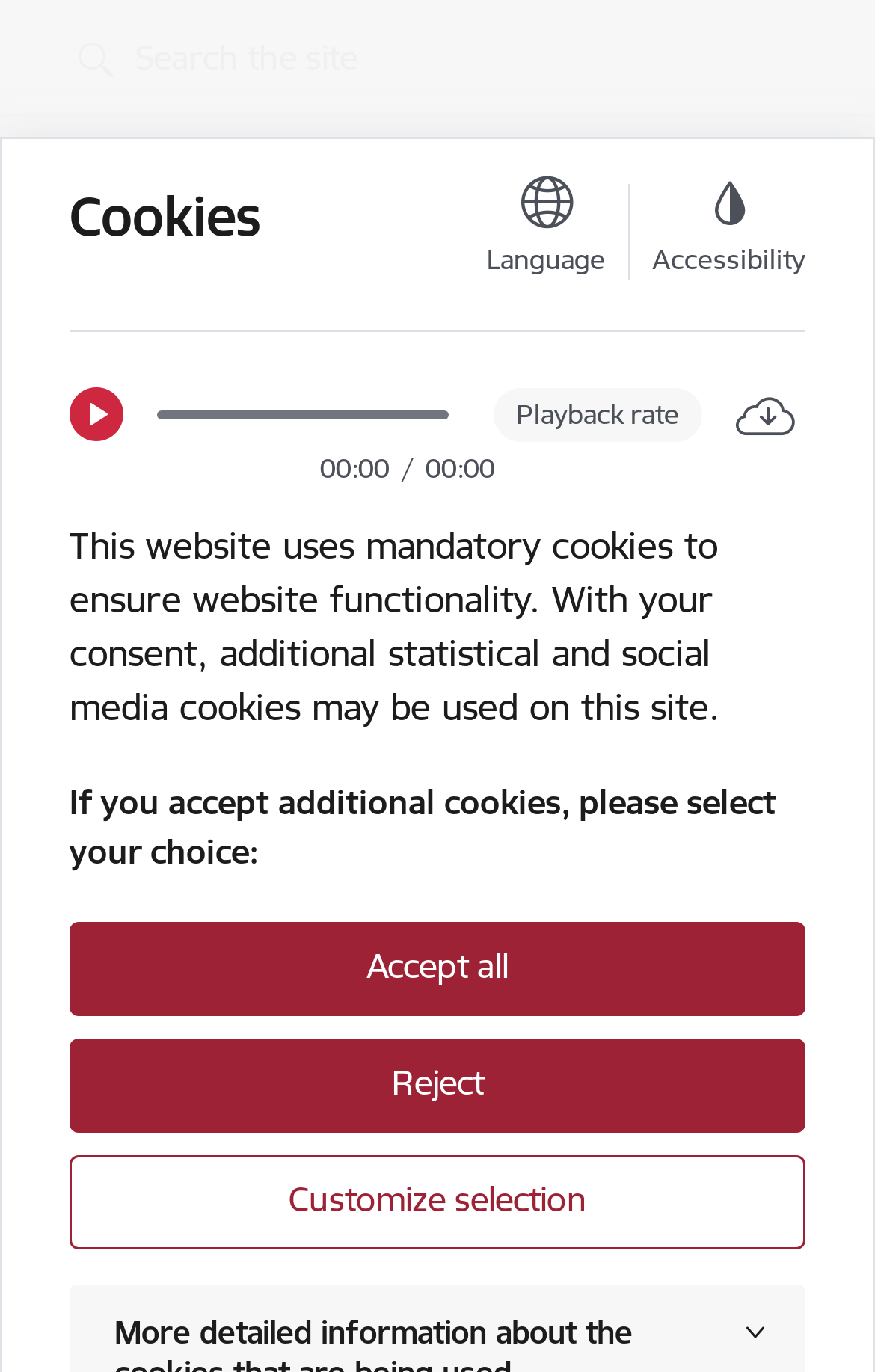Provide a brief response to the question below using one word or phrase:
What are the options for customizing cookies?

Accept all, Reject, Customize selection